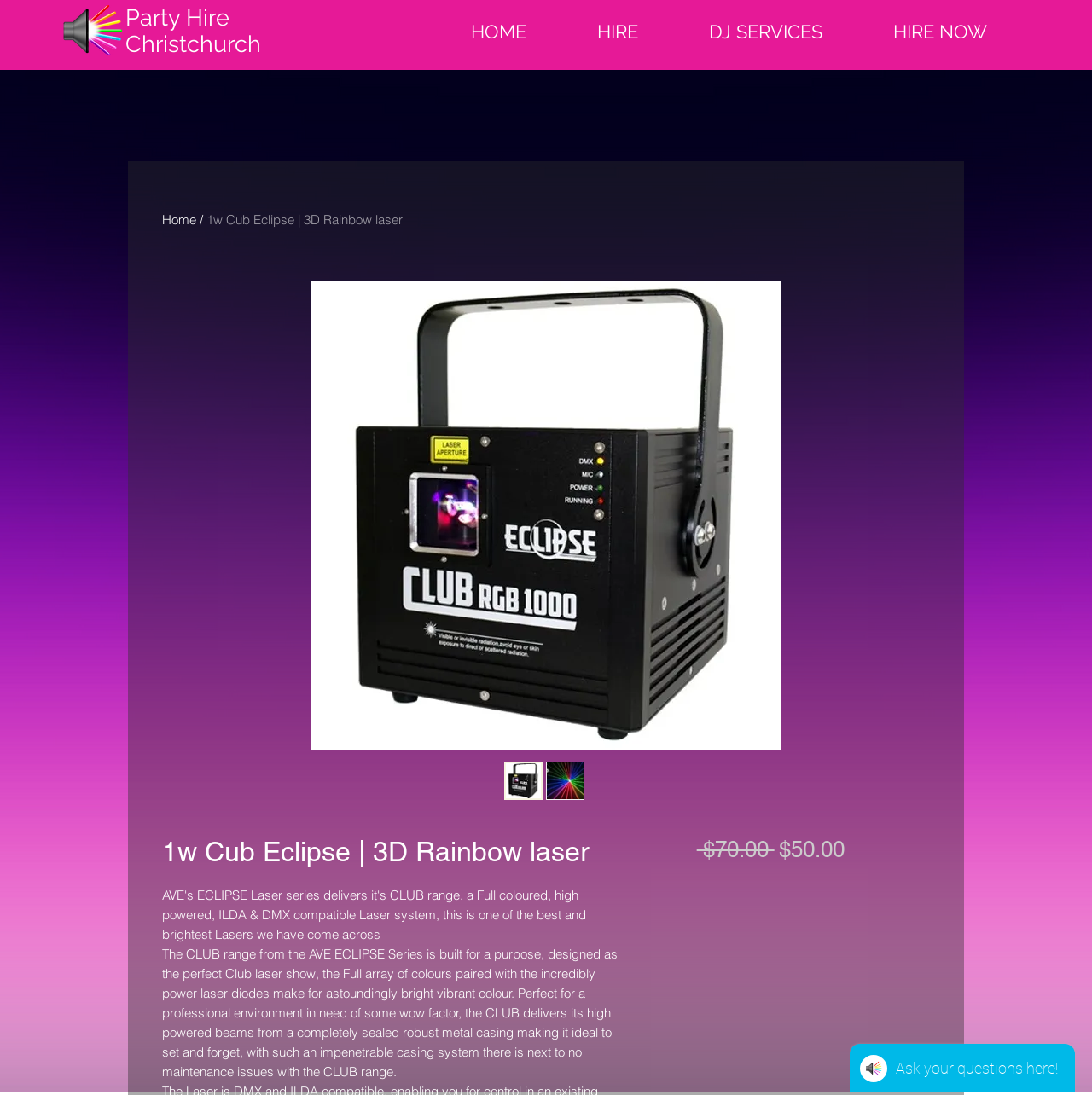Determine the bounding box coordinates for the element that should be clicked to follow this instruction: "Click the HOME link". The coordinates should be given as four float numbers between 0 and 1, in the format [left, top, right, bottom].

[0.399, 0.011, 0.515, 0.033]